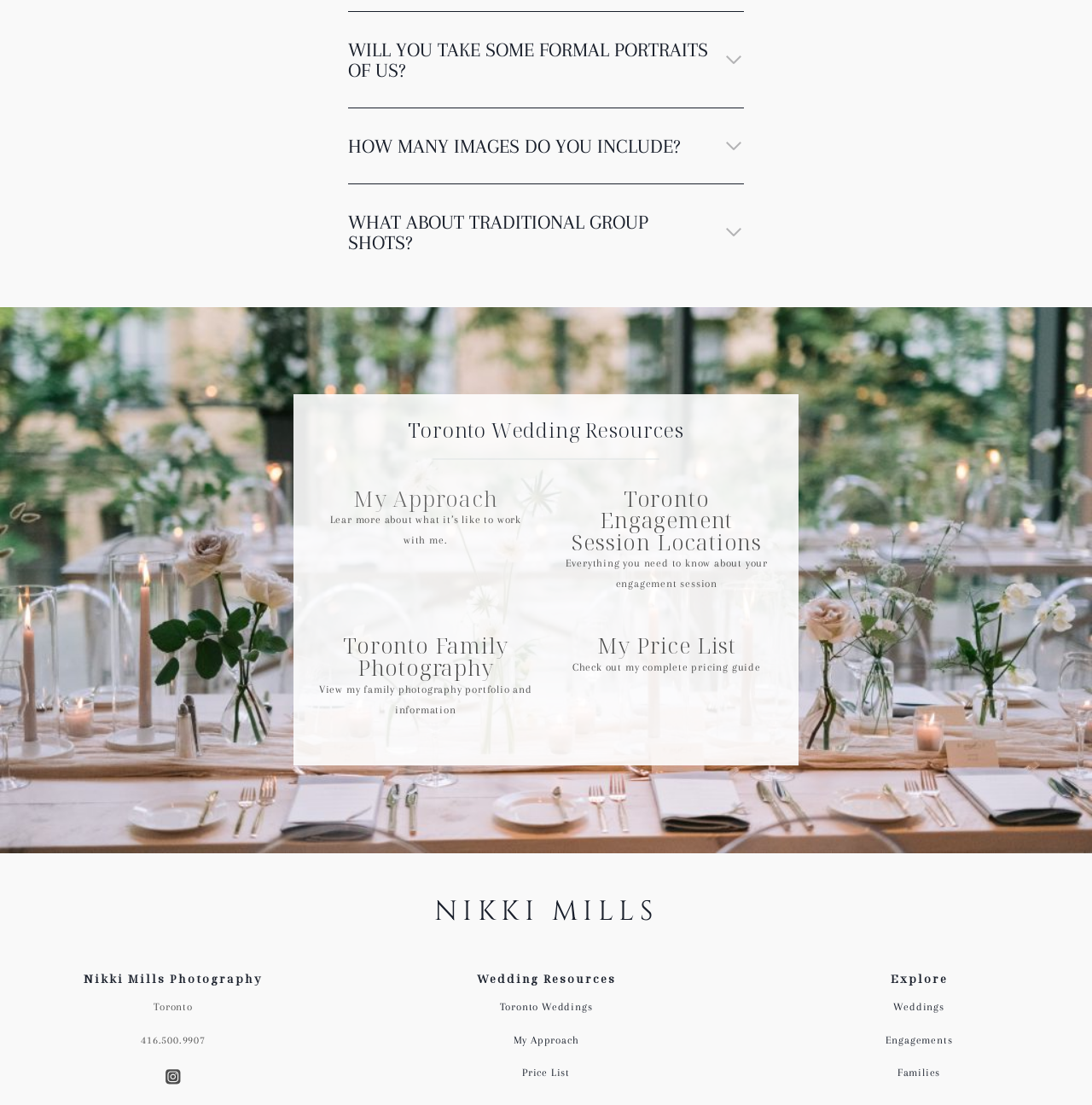Look at the image and write a detailed answer to the question: 
How many headings are there on the webpage?

There are five headings on the webpage: 'Toronto Wedding Resources', 'Nikki Mills Photography', 'Wedding Resources', 'My Approach', and 'Explore'.